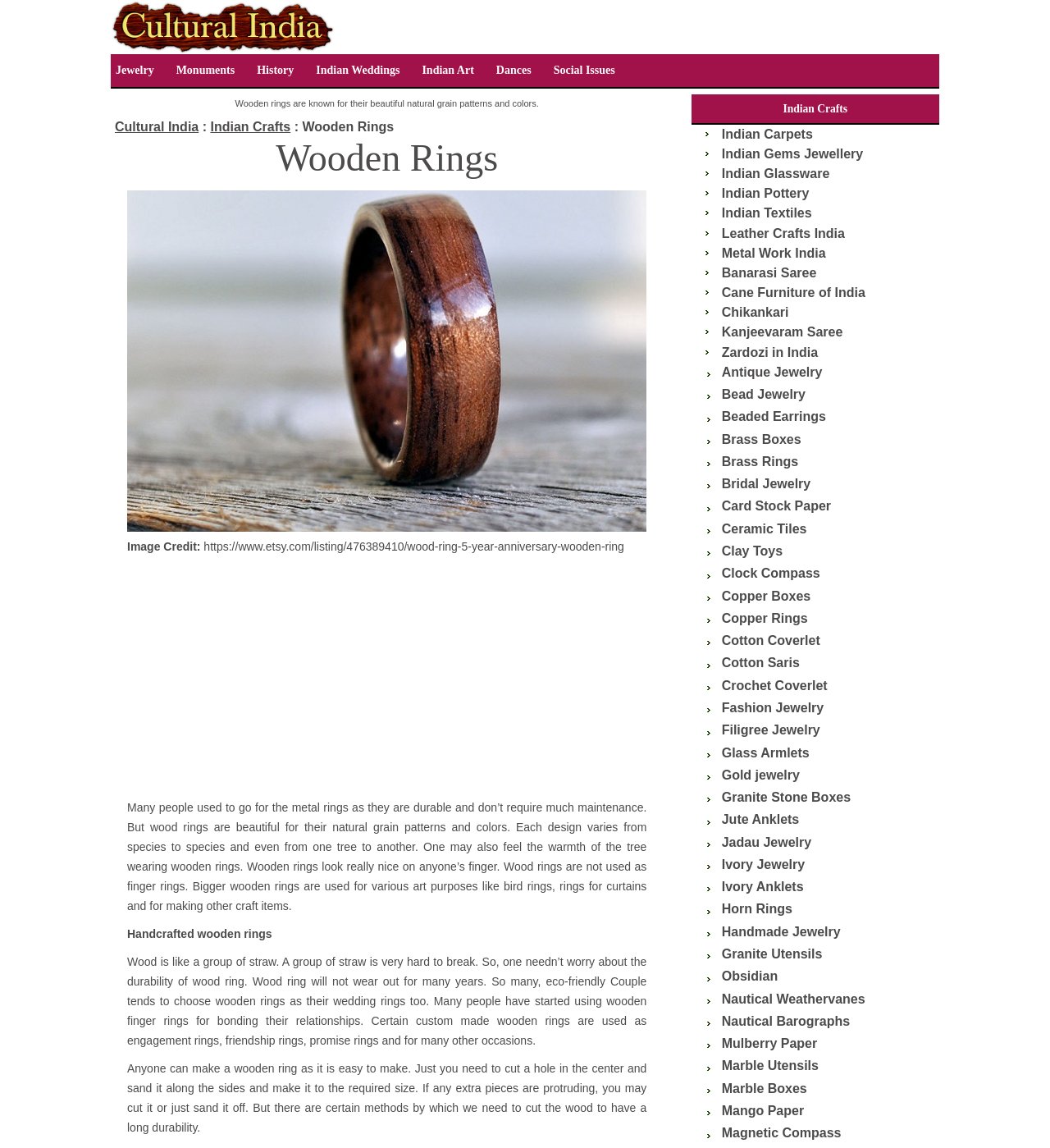Provide a thorough summary of the webpage.

The webpage is about handcrafted wooden rings, showcasing their beauty and uniqueness. At the top, there is a navigation menu with links to various categories, including Jewelry, Monuments, History, Indian Weddings, Indian Art, Dances, and Social Issues. Below the navigation menu, there is a brief introduction to wooden rings, highlighting their natural grain patterns and colors.

To the left of the introduction, there is a small image, and above it, there is a heading "Wooden Rings" in a larger font. Below the introduction, there is a larger image of a wooden ring, with an image credit and a link to the source.

The main content of the webpage is divided into three sections. The first section describes the benefits of wooden rings, including their durability and eco-friendliness. The second section explains how wooden rings can be made, highlighting the ease of the process. The third section discusses the various uses of wooden rings, including as wedding rings, engagement rings, and friendship rings.

On the right side of the webpage, there is a long list of links to various Indian crafts, including Indian Carpets, Indian Gems Jewellery, Indian Glassware, Indian Pottery, and many others. There are also several images scattered throughout the list, breaking up the text.

At the bottom of the webpage, there is an advertisement iframe. Overall, the webpage is focused on promoting handcrafted wooden rings and providing information about their benefits and uses.